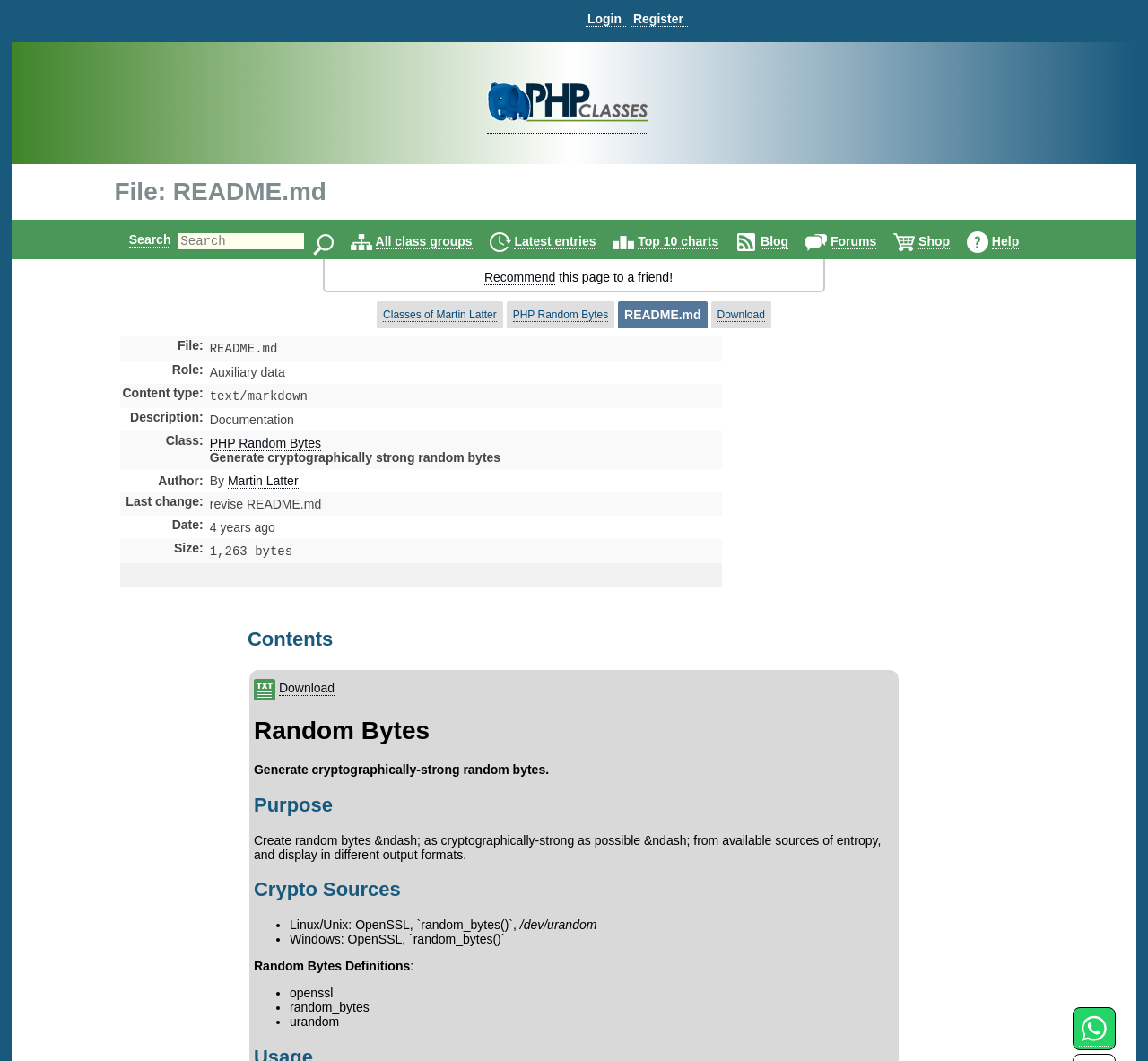Highlight the bounding box coordinates of the region I should click on to meet the following instruction: "Download README.md".

[0.625, 0.291, 0.666, 0.303]